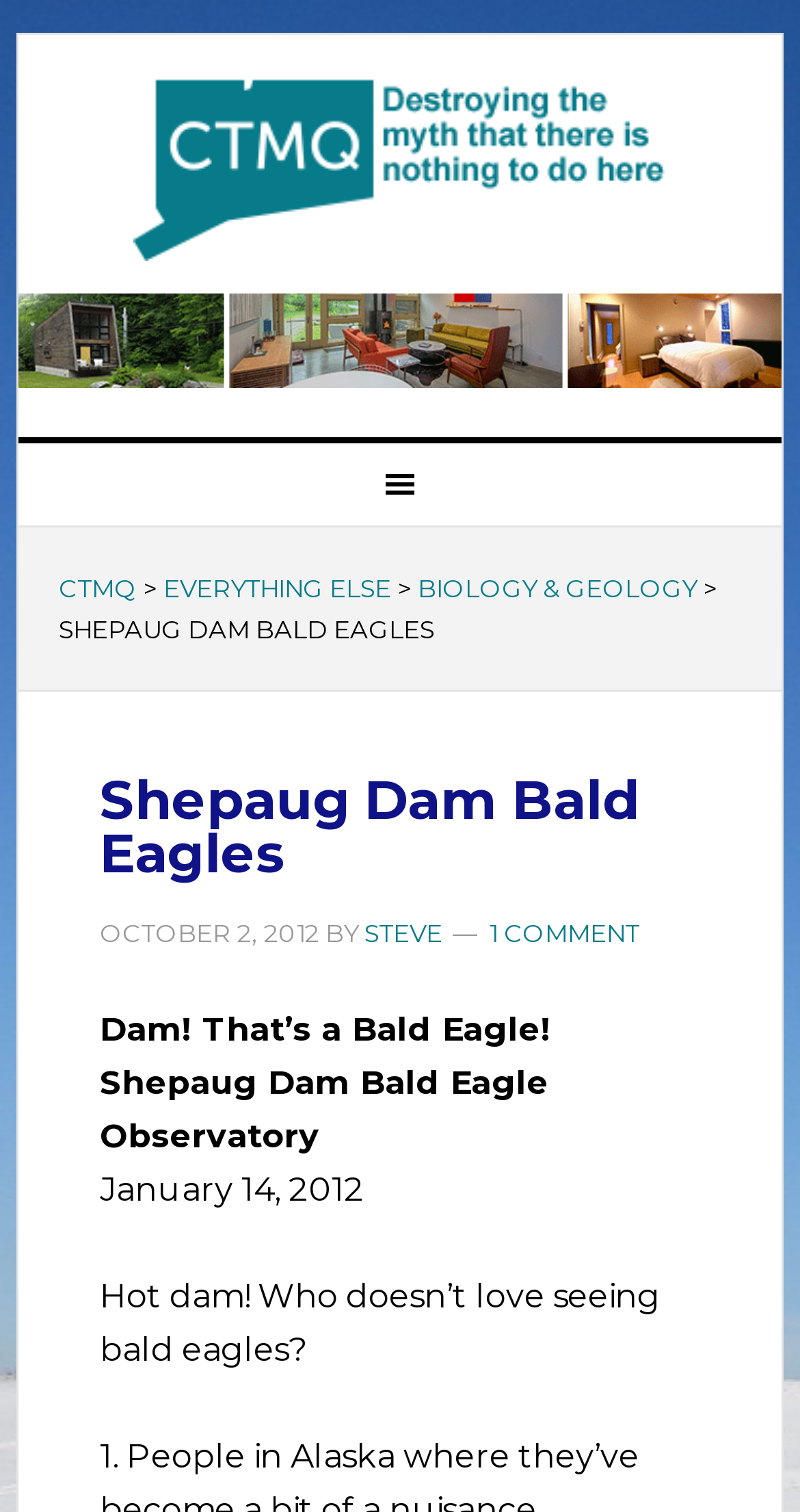What is the name of the observatory mentioned?
Using the picture, provide a one-word or short phrase answer.

Shepaug Dam Bald Eagle Observatory